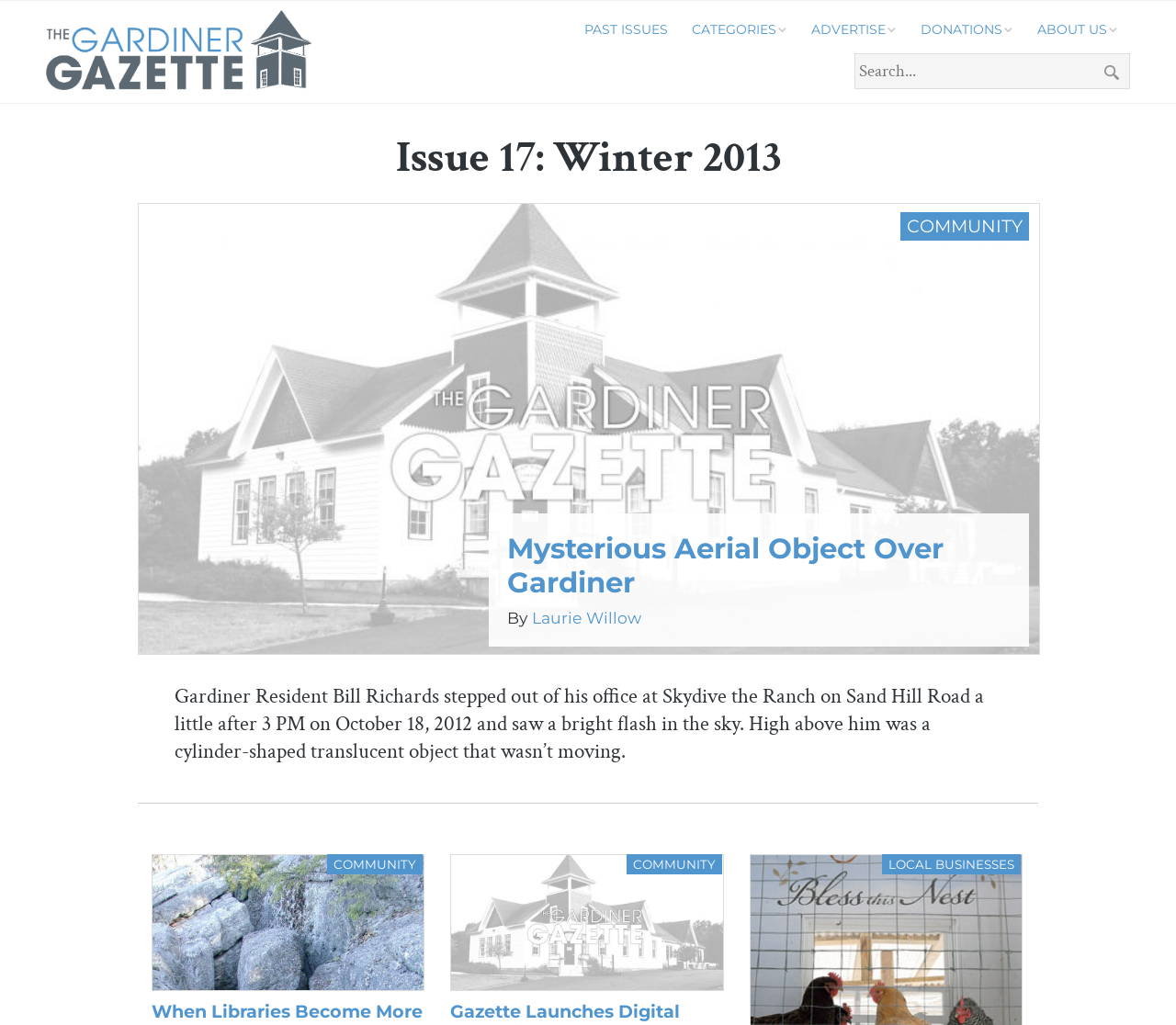Identify the bounding box coordinates of the region that should be clicked to execute the following instruction: "check Michael Oher's net worth".

None